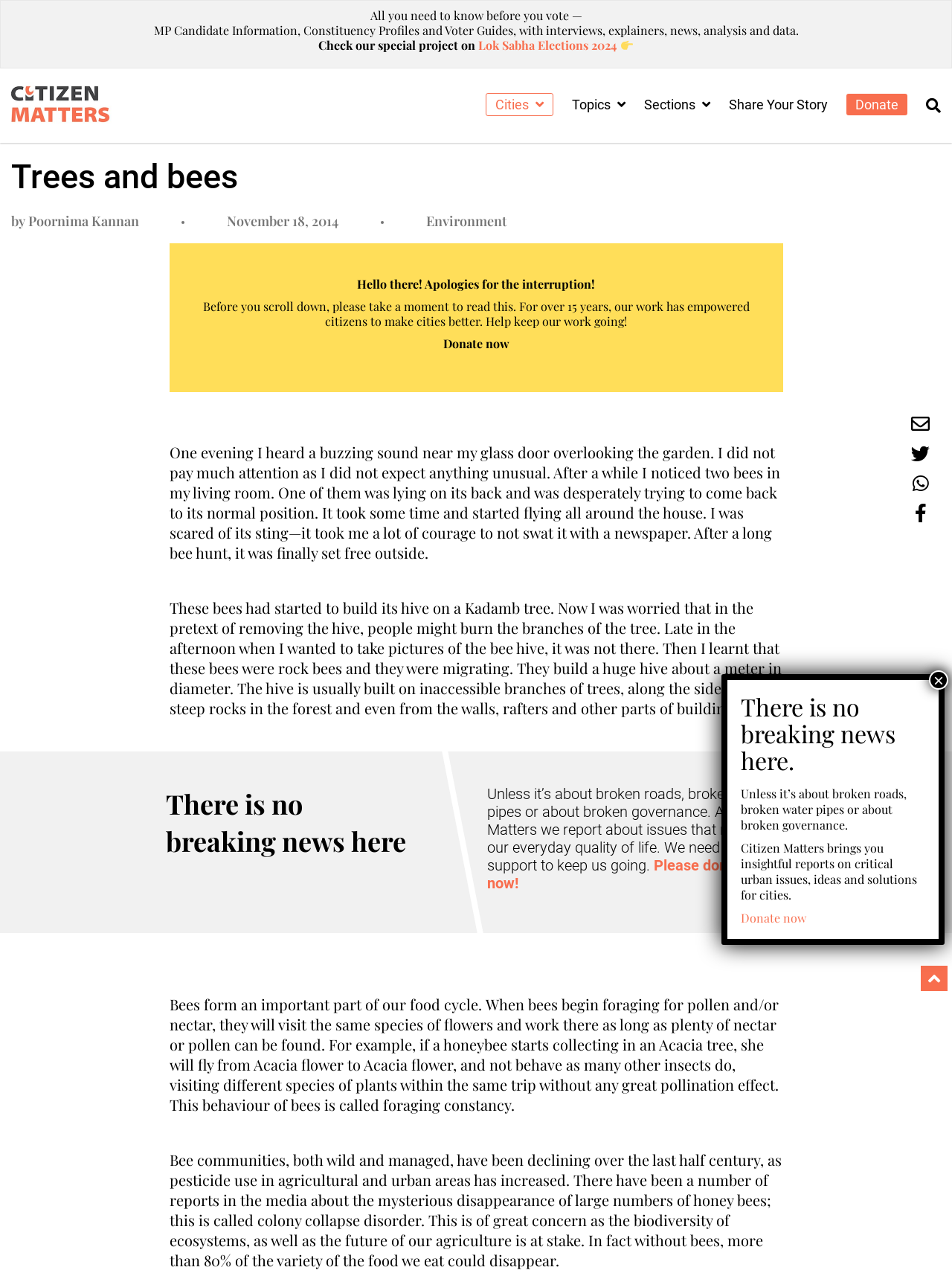Can you locate the main headline on this webpage and provide its text content?

Trees and bees